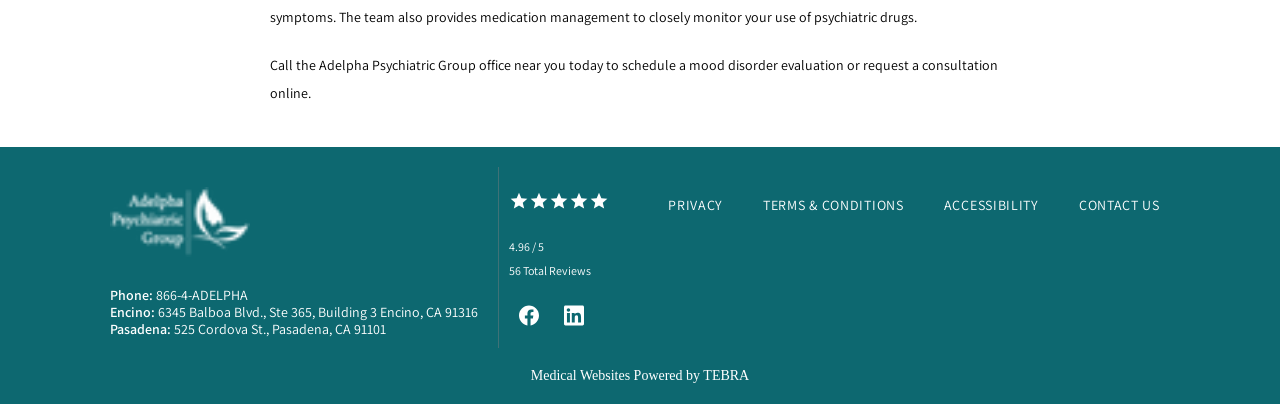Respond to the question below with a single word or phrase:
What is the company that powers the medical website?

TEBRA